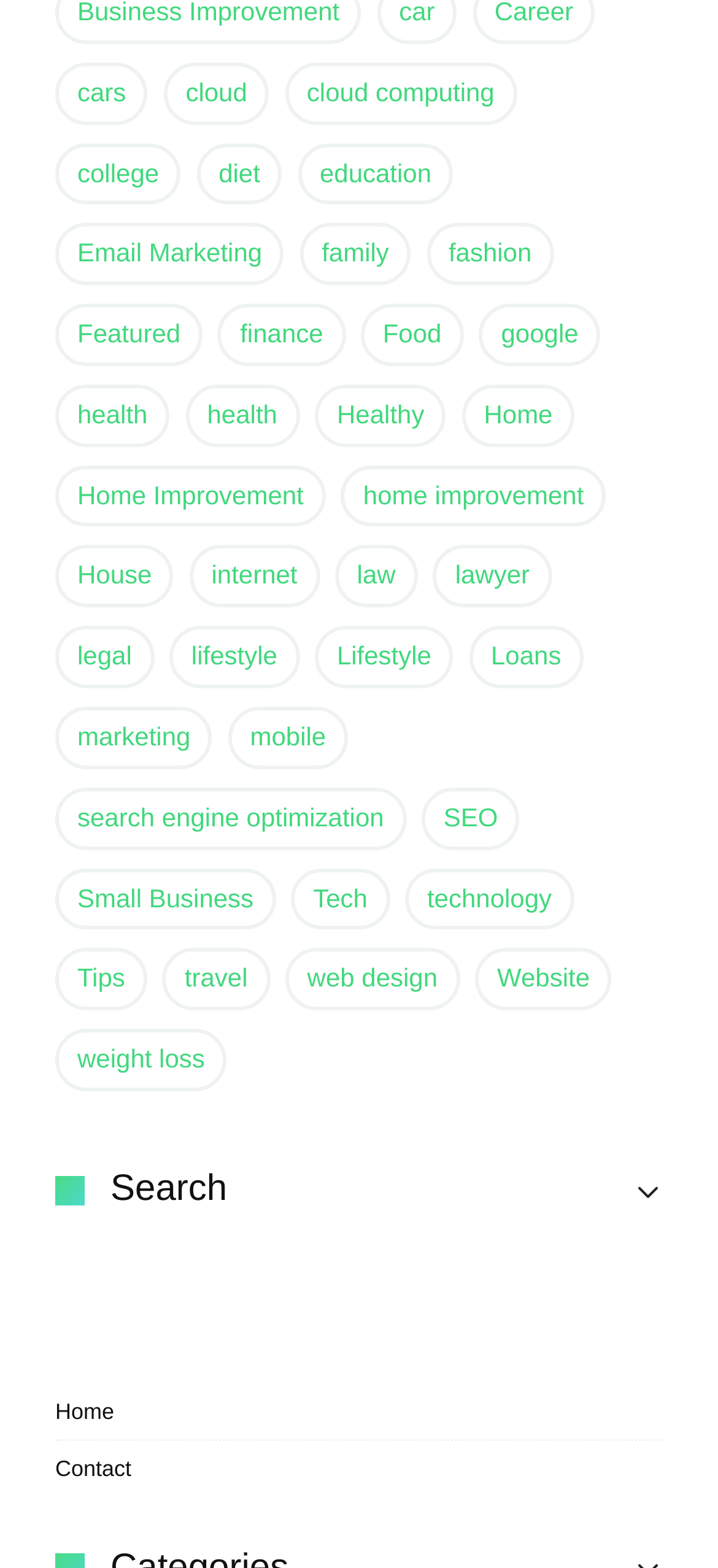Please identify the coordinates of the bounding box for the clickable region that will accomplish this instruction: "go to Home".

[0.077, 0.892, 0.159, 0.909]